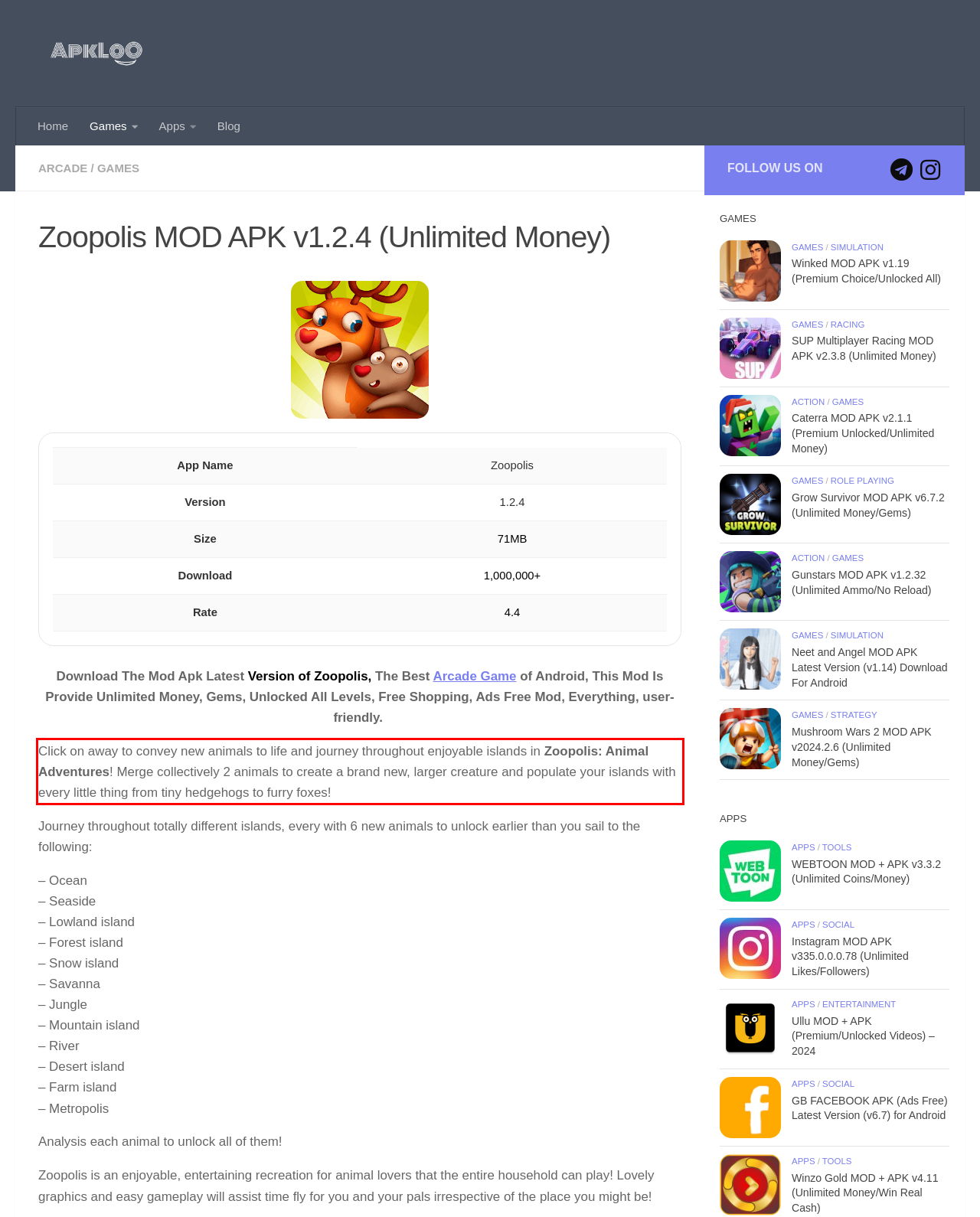Identify and transcribe the text content enclosed by the red bounding box in the given screenshot.

Click on away to convey new animals to life and journey throughout enjoyable islands in Zoopolis: Animal Adventures! Merge collectively 2 animals to create a brand new, larger creature and populate your islands with every little thing from tiny hedgehogs to furry foxes!